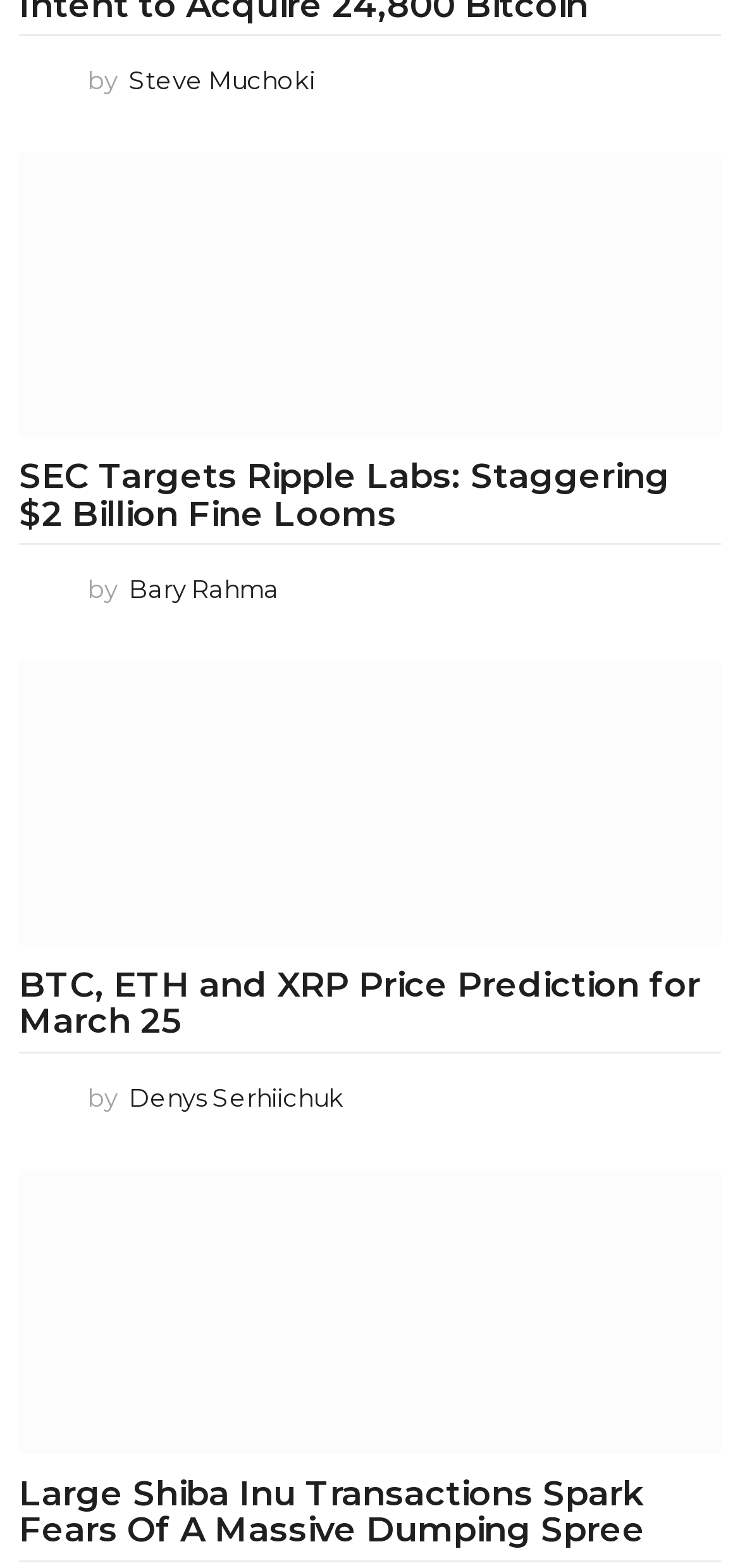What is the position of the article 'BTC, ETH and XRP Price Prediction for March 25' relative to the article 'SEC Targets Ripple Labs: Staggering $2 Billion Fine Looms'?
Look at the image and answer the question using a single word or phrase.

Below